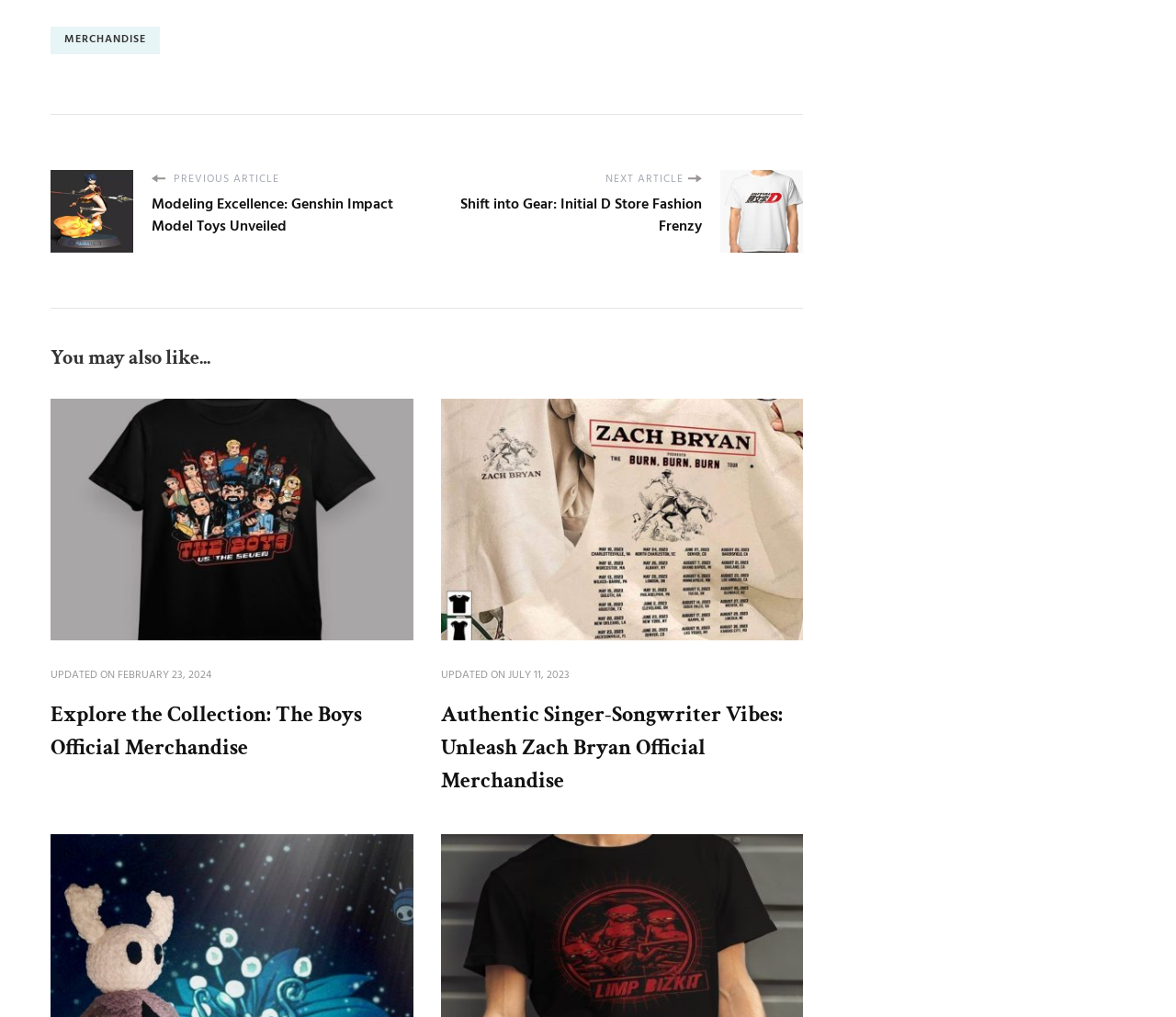Please determine the bounding box coordinates of the clickable area required to carry out the following instruction: "Click on the 'MERCHANDISE' link". The coordinates must be four float numbers between 0 and 1, represented as [left, top, right, bottom].

[0.043, 0.027, 0.136, 0.054]